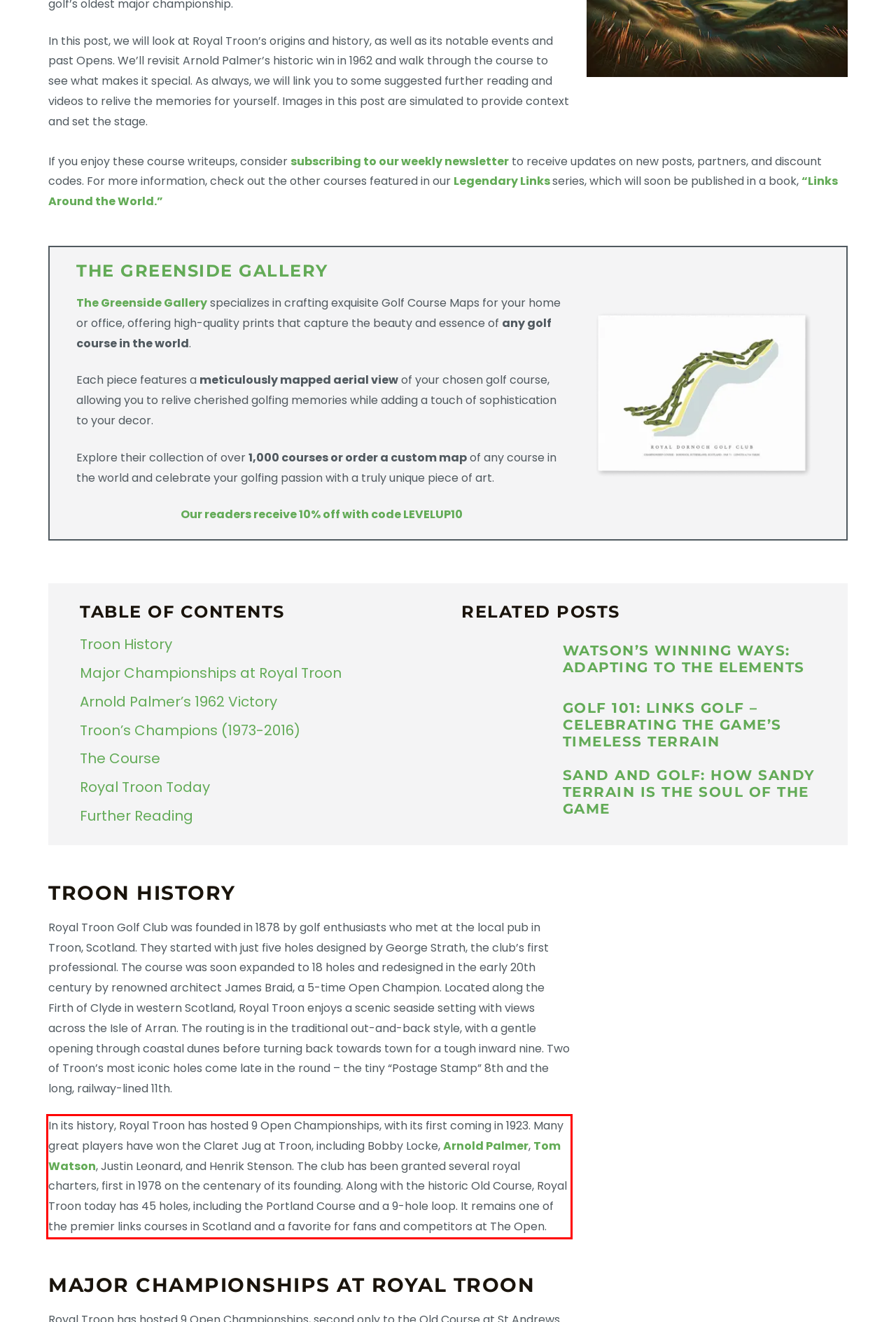You have a screenshot of a webpage with a UI element highlighted by a red bounding box. Use OCR to obtain the text within this highlighted area.

In its history, Royal Troon has hosted 9 Open Championships, with its first coming in 1923. Many great players have won the Claret Jug at Troon, including Bobby Locke, Arnold Palmer, Tom Watson, Justin Leonard, and Henrik Stenson. The club has been granted several royal charters, first in 1978 on the centenary of its founding. Along with the historic Old Course, Royal Troon today has 45 holes, including the Portland Course and a 9-hole loop. It remains one of the premier links courses in Scotland and a favorite for fans and competitors at The Open.